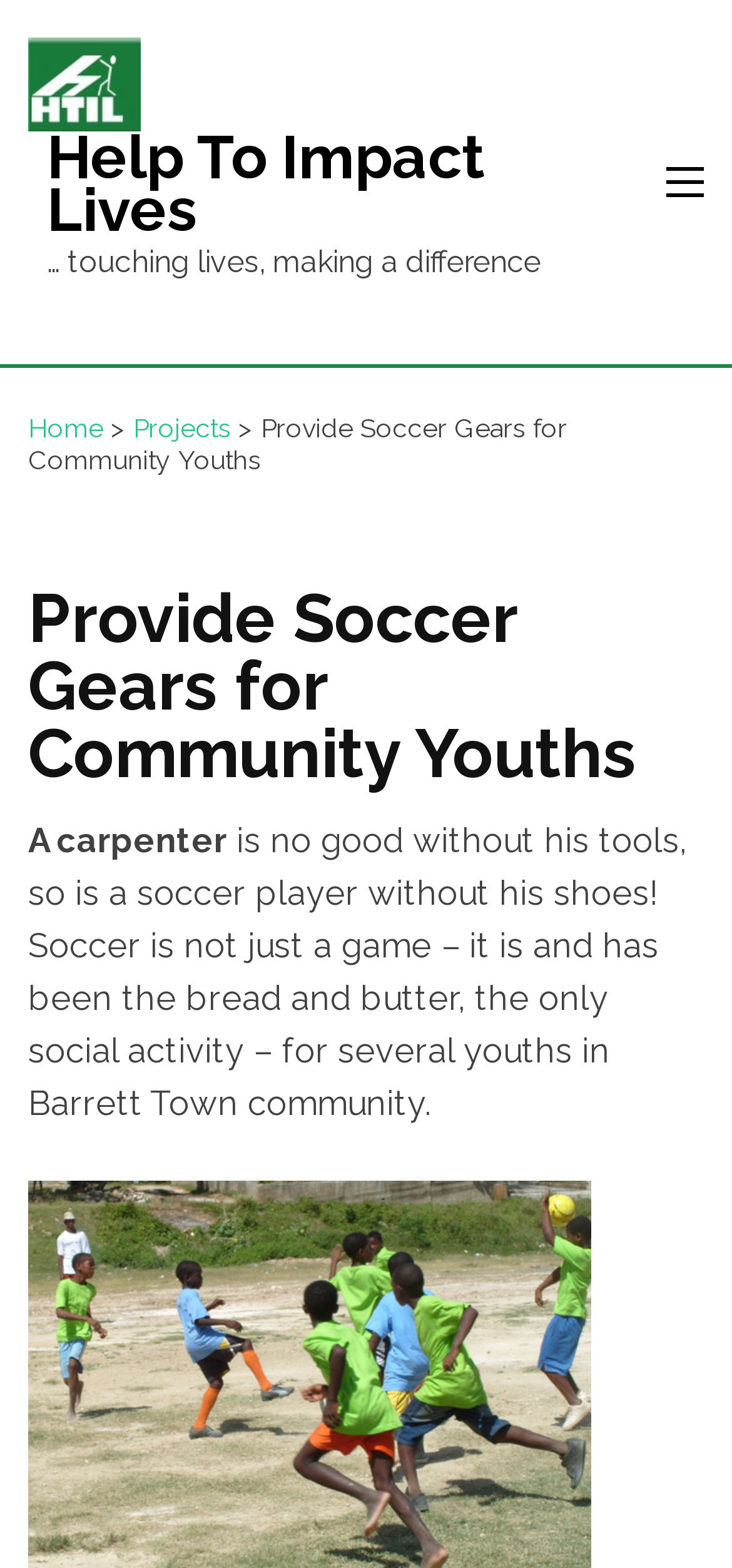Use a single word or phrase to answer the question:
What is the significance of soccer in Barrett Town community?

Bread and butter